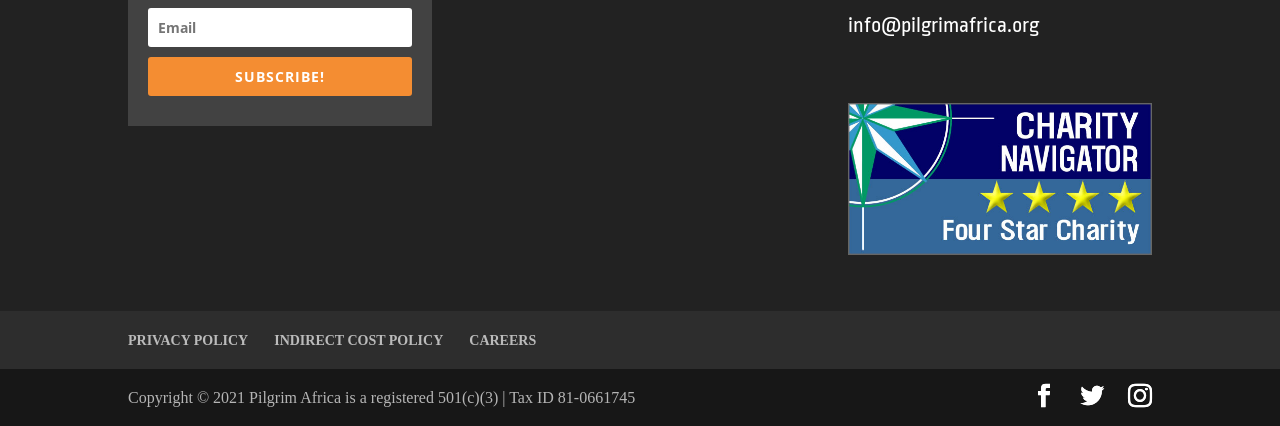Find the bounding box coordinates for the HTML element described as: "CAREERS". The coordinates should consist of four float values between 0 and 1, i.e., [left, top, right, bottom].

[0.367, 0.781, 0.419, 0.816]